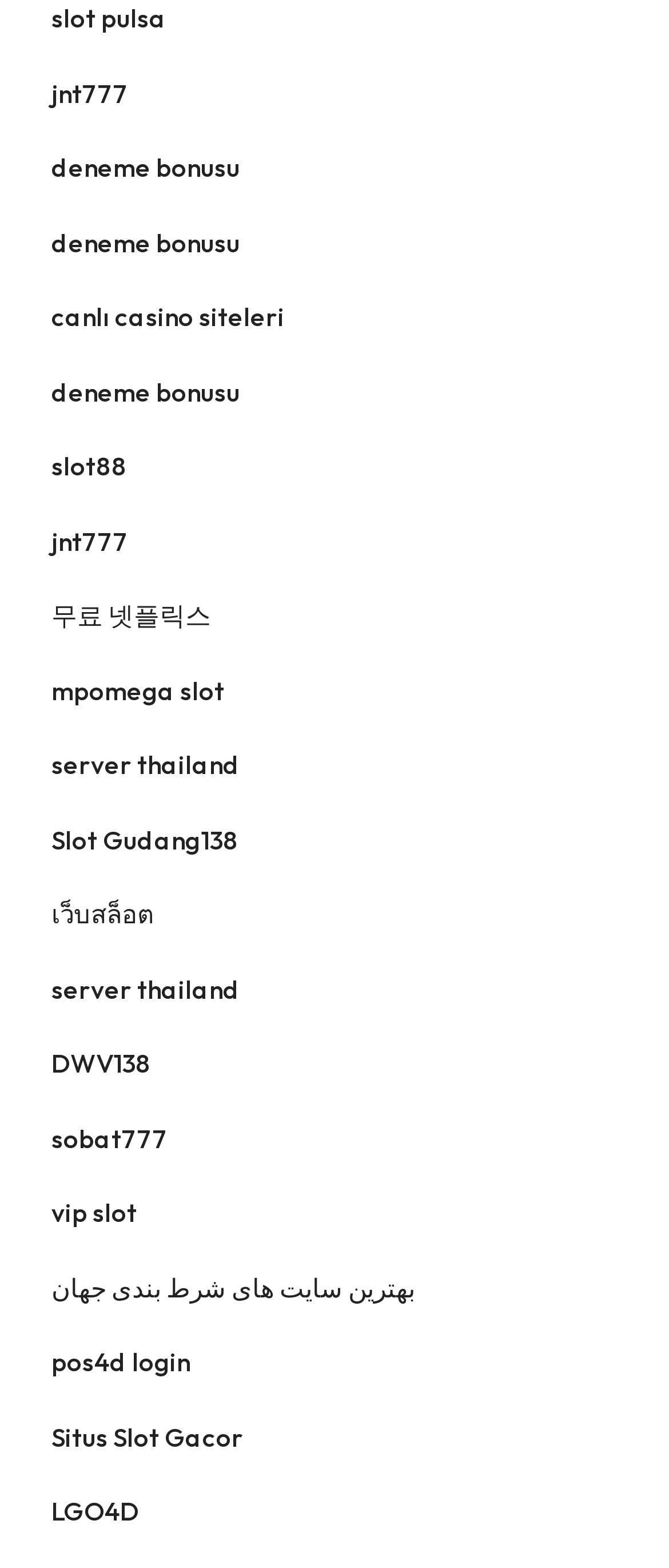Given the description: "canlı casino siteleri", determine the bounding box coordinates of the UI element. The coordinates should be formatted as four float numbers between 0 and 1, [left, top, right, bottom].

[0.077, 0.192, 0.426, 0.213]